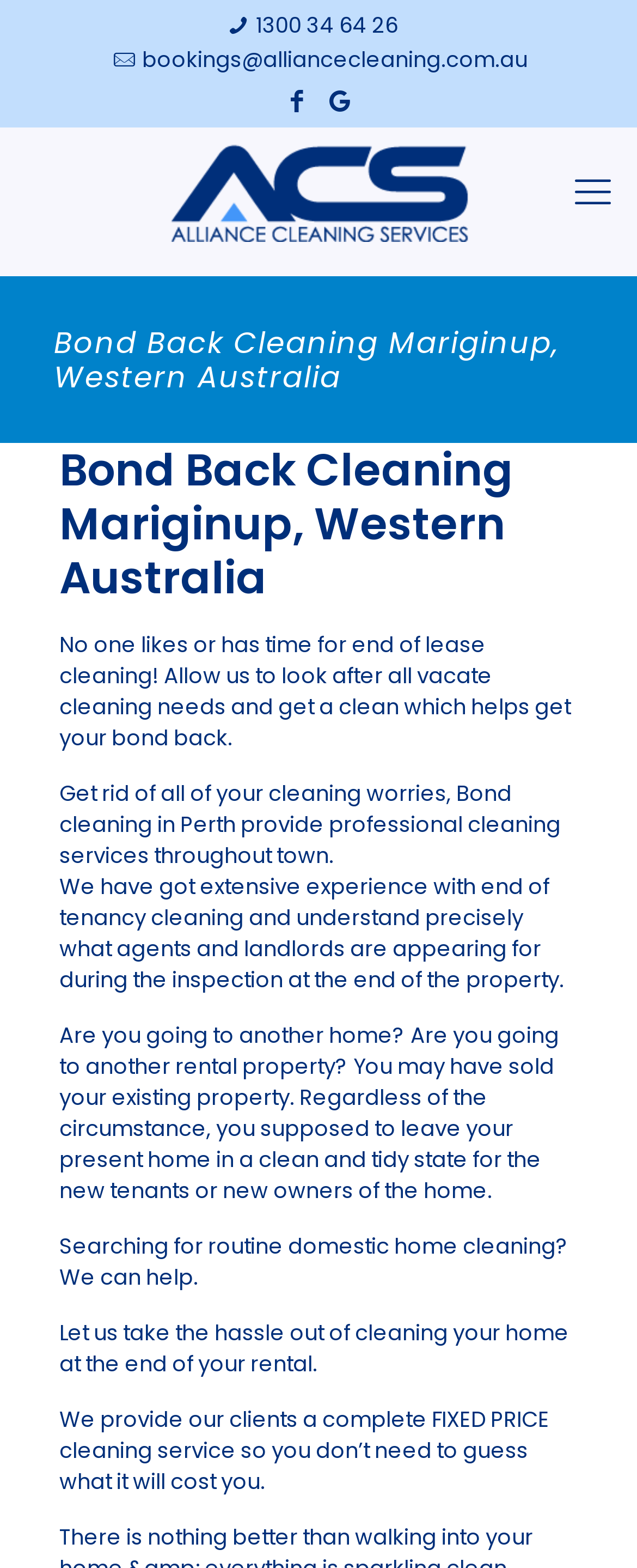Please specify the bounding box coordinates in the format (top-left x, top-left y, bottom-right x, bottom-right y), with all values as floating point numbers between 0 and 1. Identify the bounding box of the UI element described by: bookings@alliancecleaning.com.au

[0.223, 0.028, 0.828, 0.048]